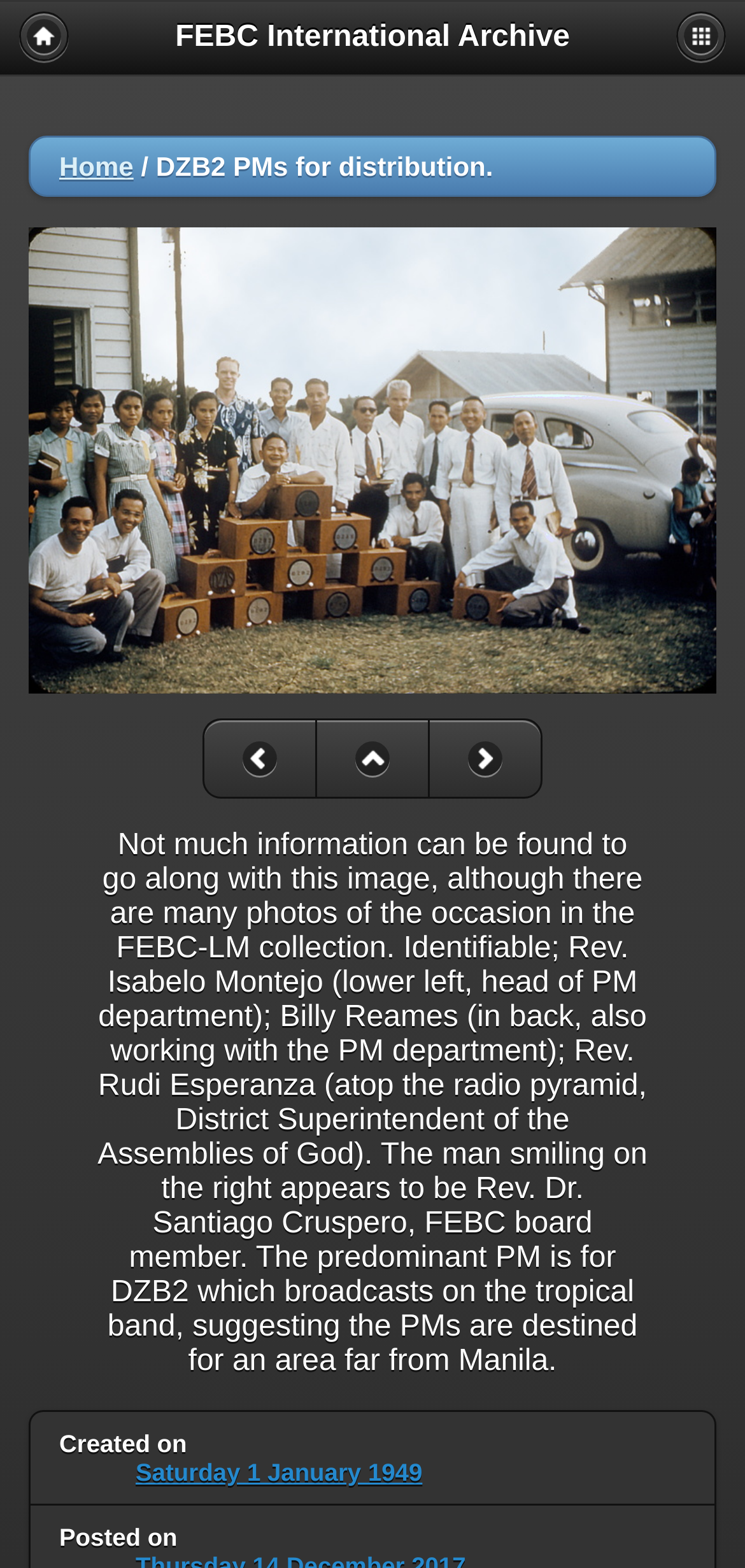Please locate the clickable area by providing the bounding box coordinates to follow this instruction: "Click the 'Home' link".

[0.079, 0.096, 0.179, 0.116]